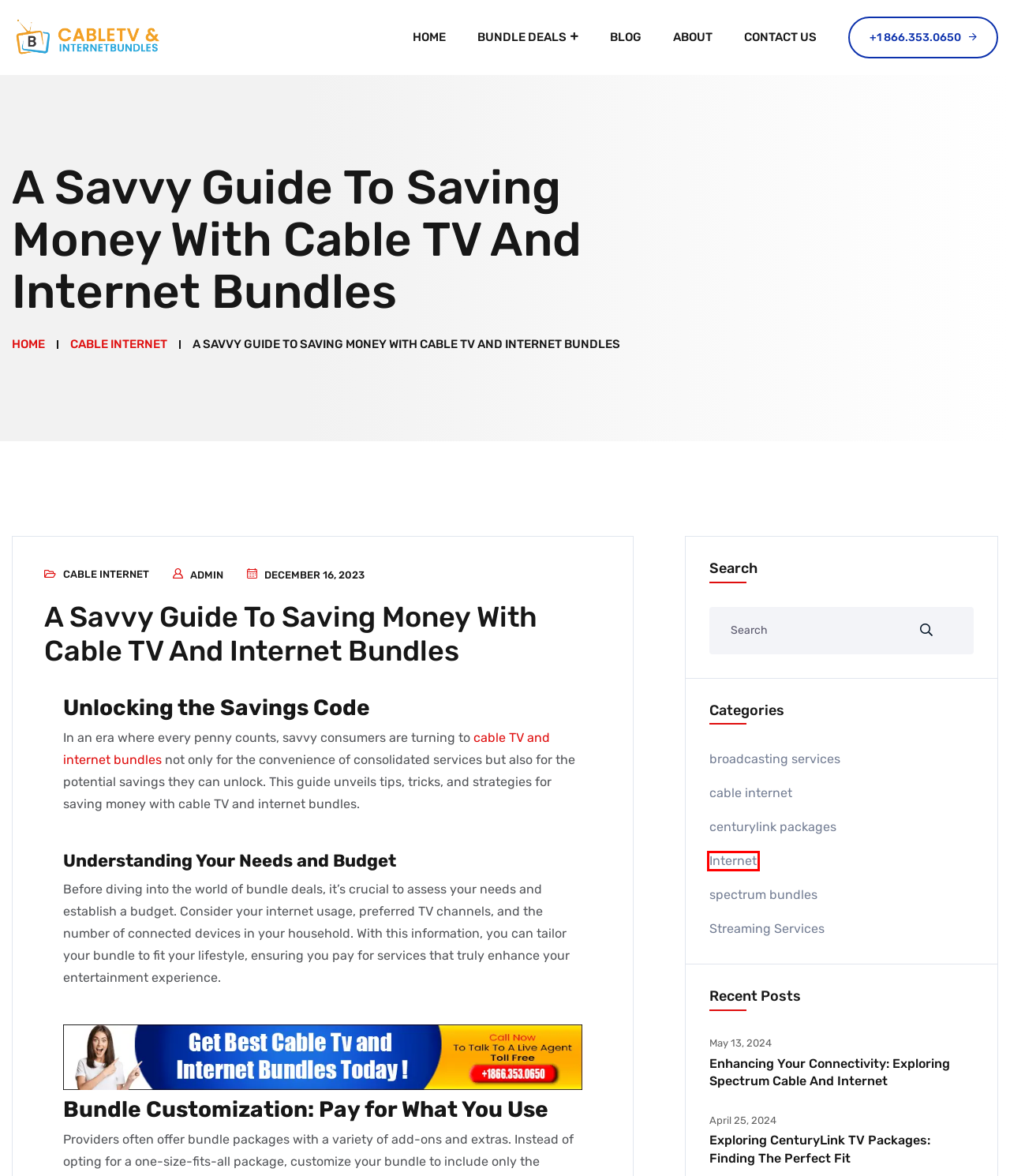You have a screenshot of a webpage where a red bounding box highlights a specific UI element. Identify the description that best matches the resulting webpage after the highlighted element is clicked. The choices are:
A. Get the Best Cable TV and Internet Bundles
B. centurylink packages Archives -
C. Discover the Best Cable and Internet Bundles Near Me | Find Now
D. CenturyLink TV Packages: Finding the Perfect Fit
E. broadcasting services Archives -
F. cable internet Archives -
G. Internet Archives -
H. Empowering Connections: Cable TV & Internet Blogs

G